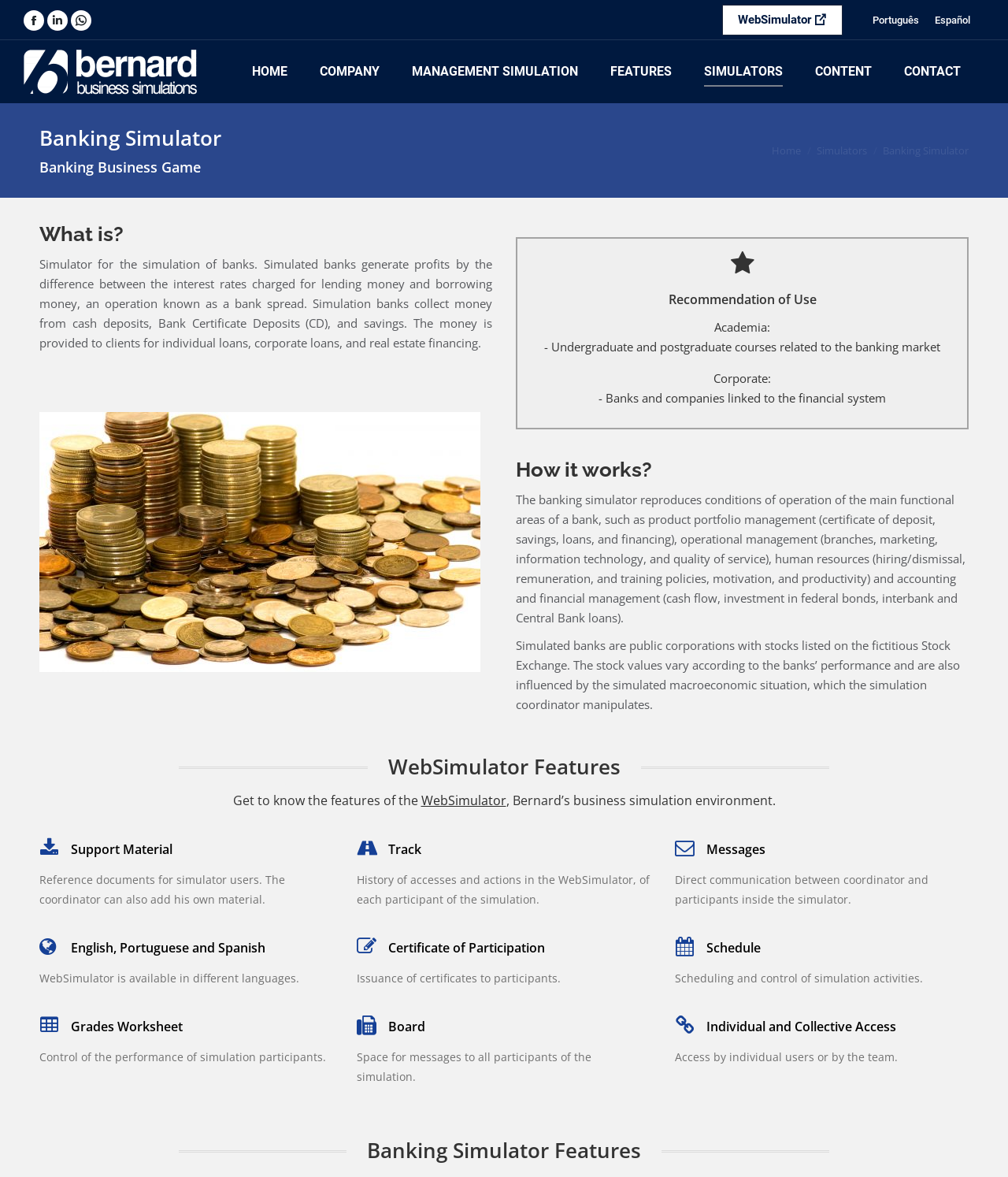What is the purpose of the simulator?
Using the image, give a concise answer in the form of a single word or short phrase.

To simulate banks